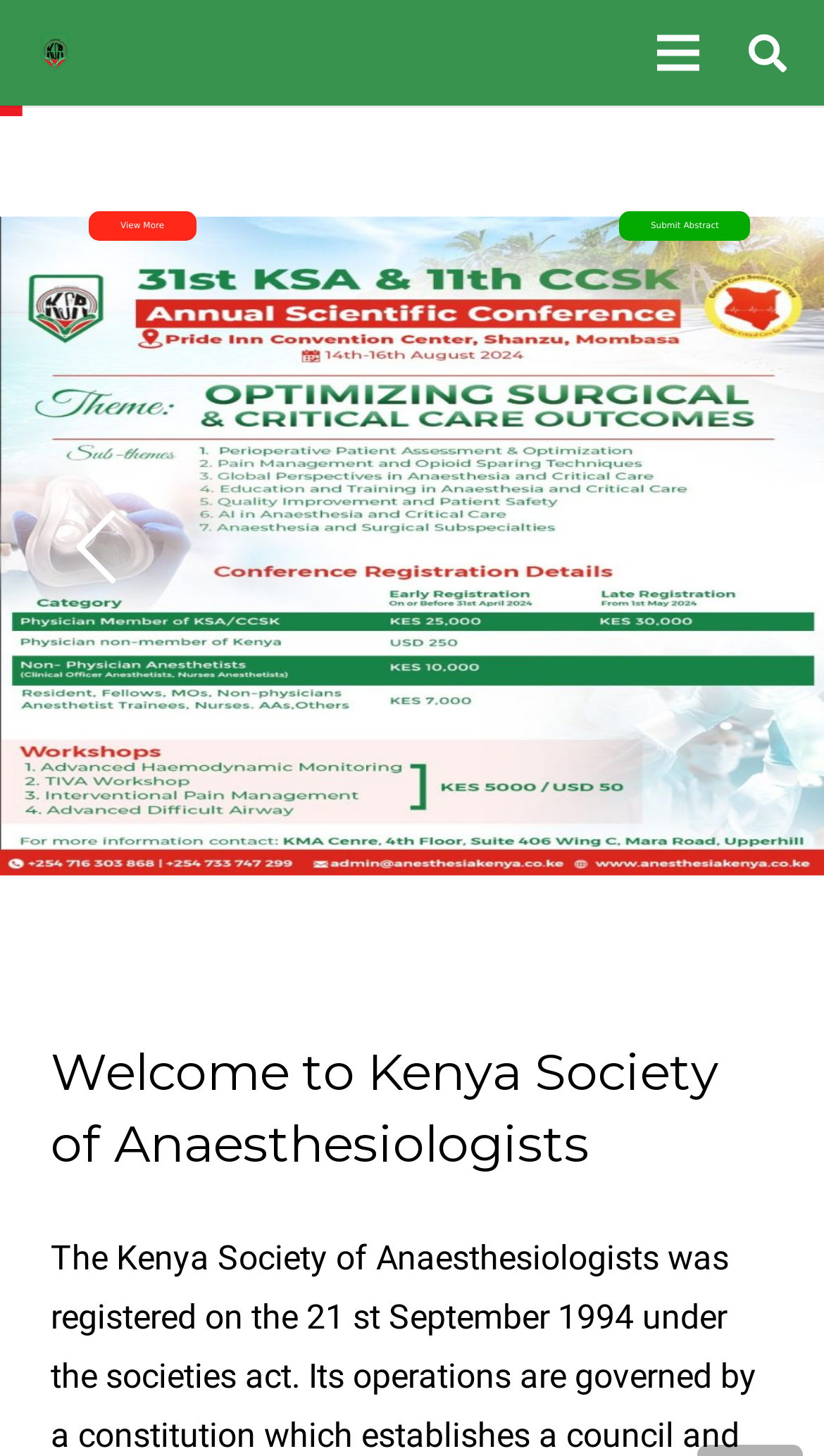Extract the bounding box coordinates for the UI element described by the text: "Fax:(215)513-1785". The coordinates should be in the form of [left, top, right, bottom] with values between 0 and 1.

None